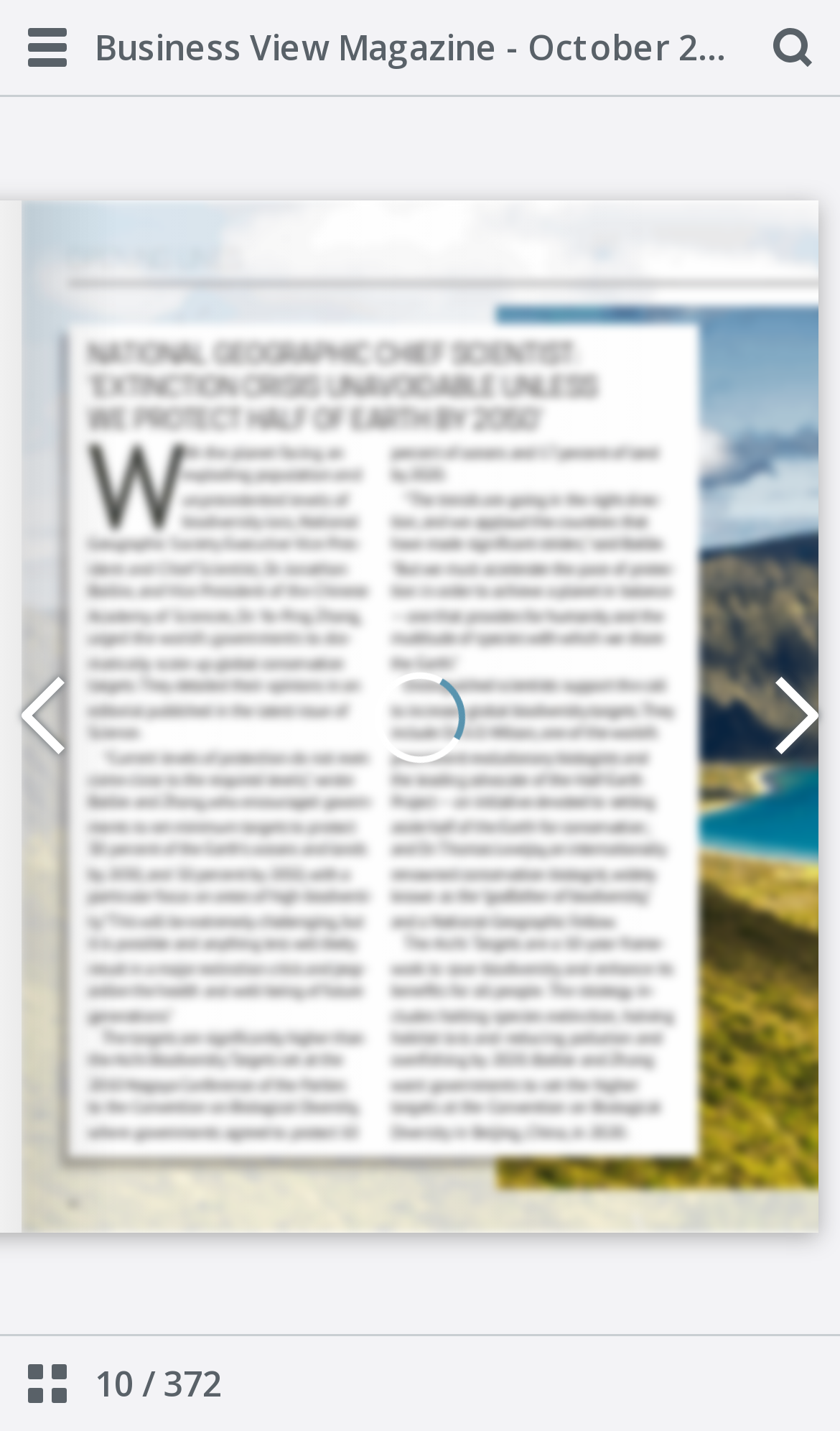What is the issue number of the magazine?
Look at the image and respond with a one-word or short phrase answer.

372